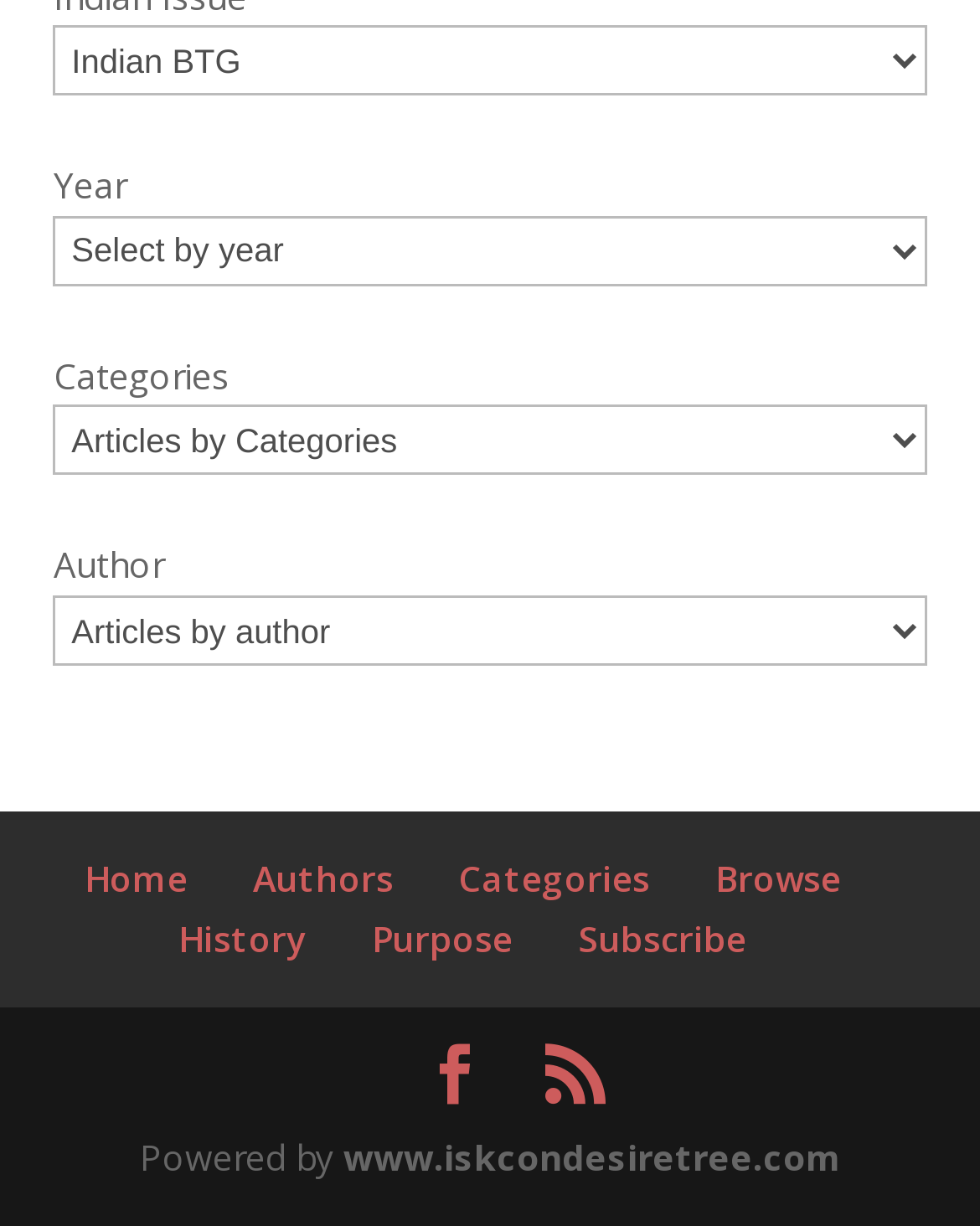Please locate the bounding box coordinates of the region I need to click to follow this instruction: "Visit the home page".

[0.086, 0.697, 0.191, 0.736]